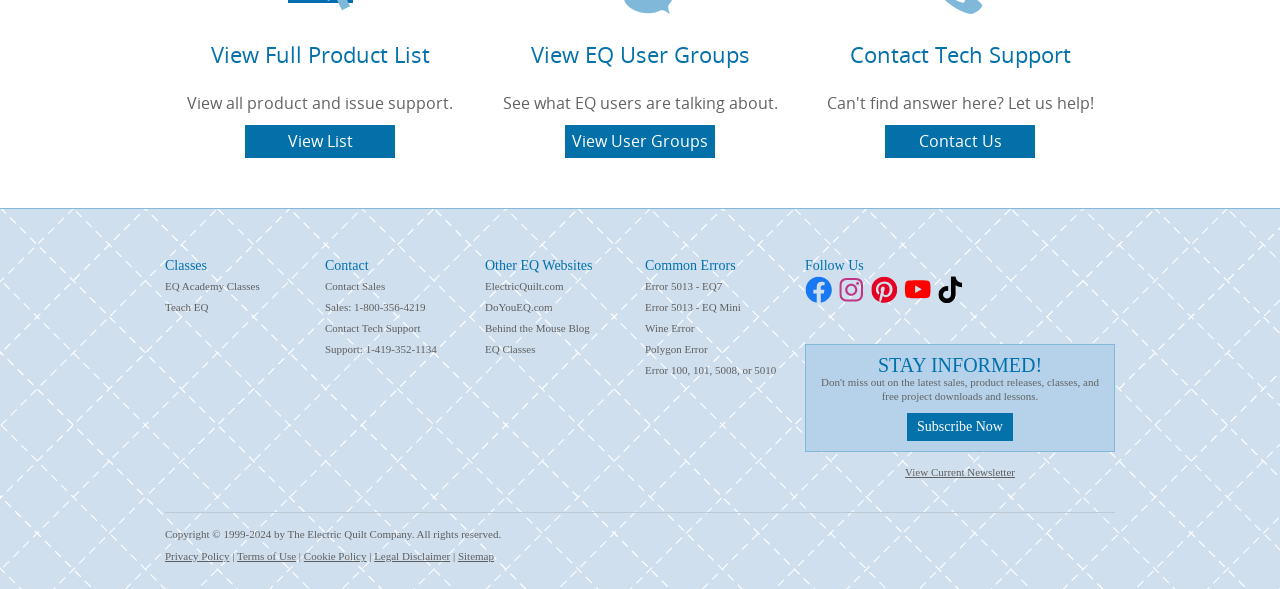Please identify the bounding box coordinates of the element's region that I should click in order to complete the following instruction: "View full product list". The bounding box coordinates consist of four float numbers between 0 and 1, i.e., [left, top, right, bottom].

[0.129, 0.065, 0.371, 0.121]